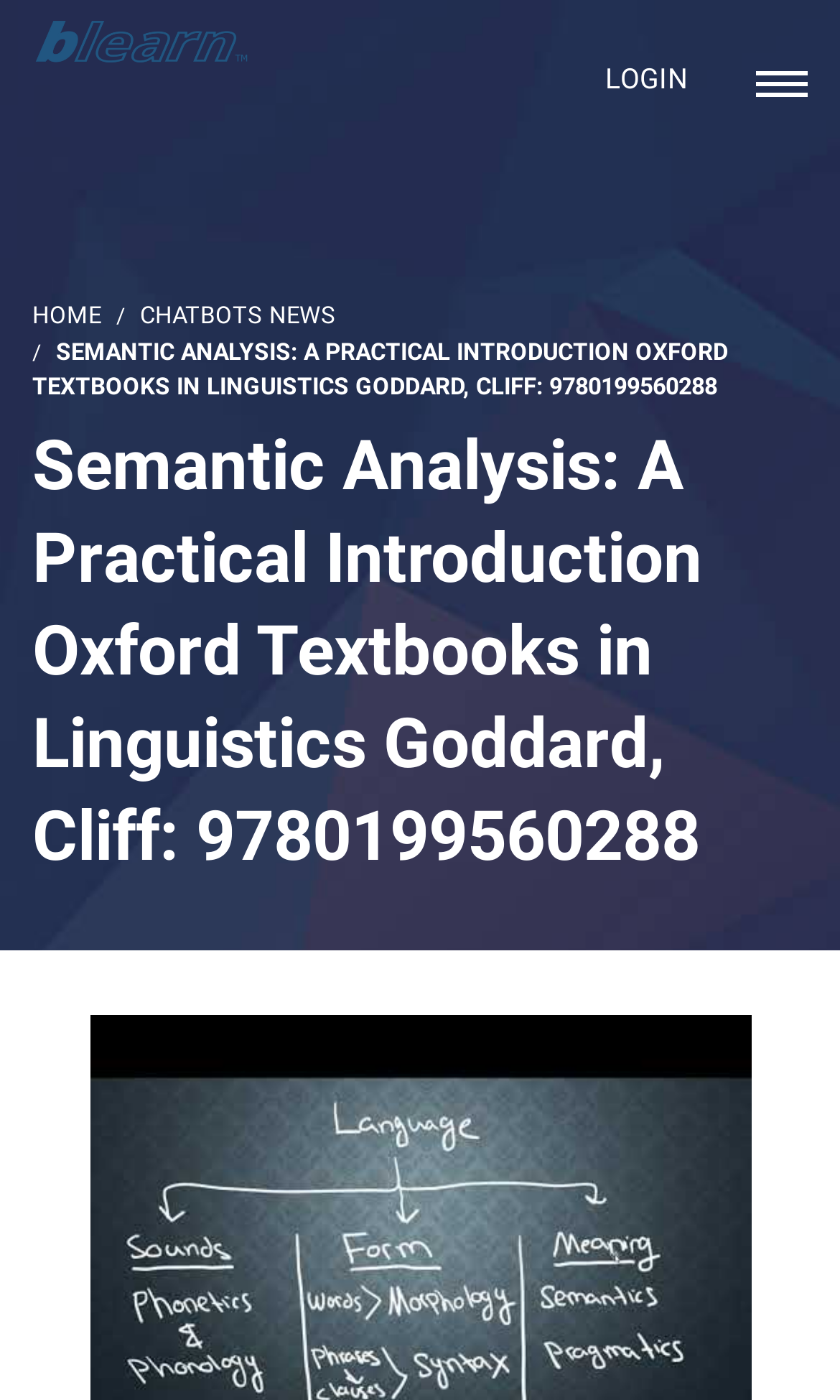Please answer the following question using a single word or phrase: 
Who is the author of the textbook?

Cliff Goddard